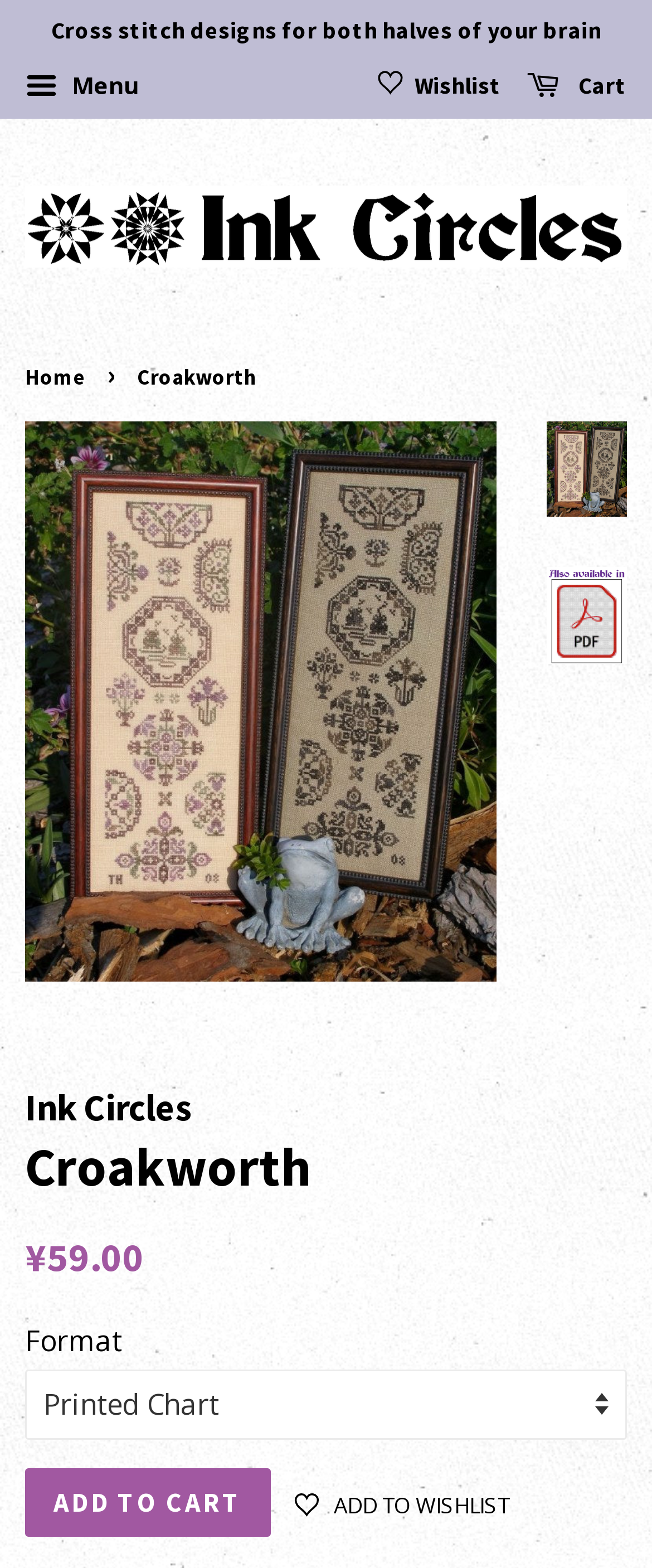Use the information in the screenshot to answer the question comprehensively: What is the name of the school mentioned on the webpage?

I found the answer by looking at the navigation breadcrumbs section, where it says 'Home' and then 'Croakworth', which suggests that Croakworth is the name of the school.